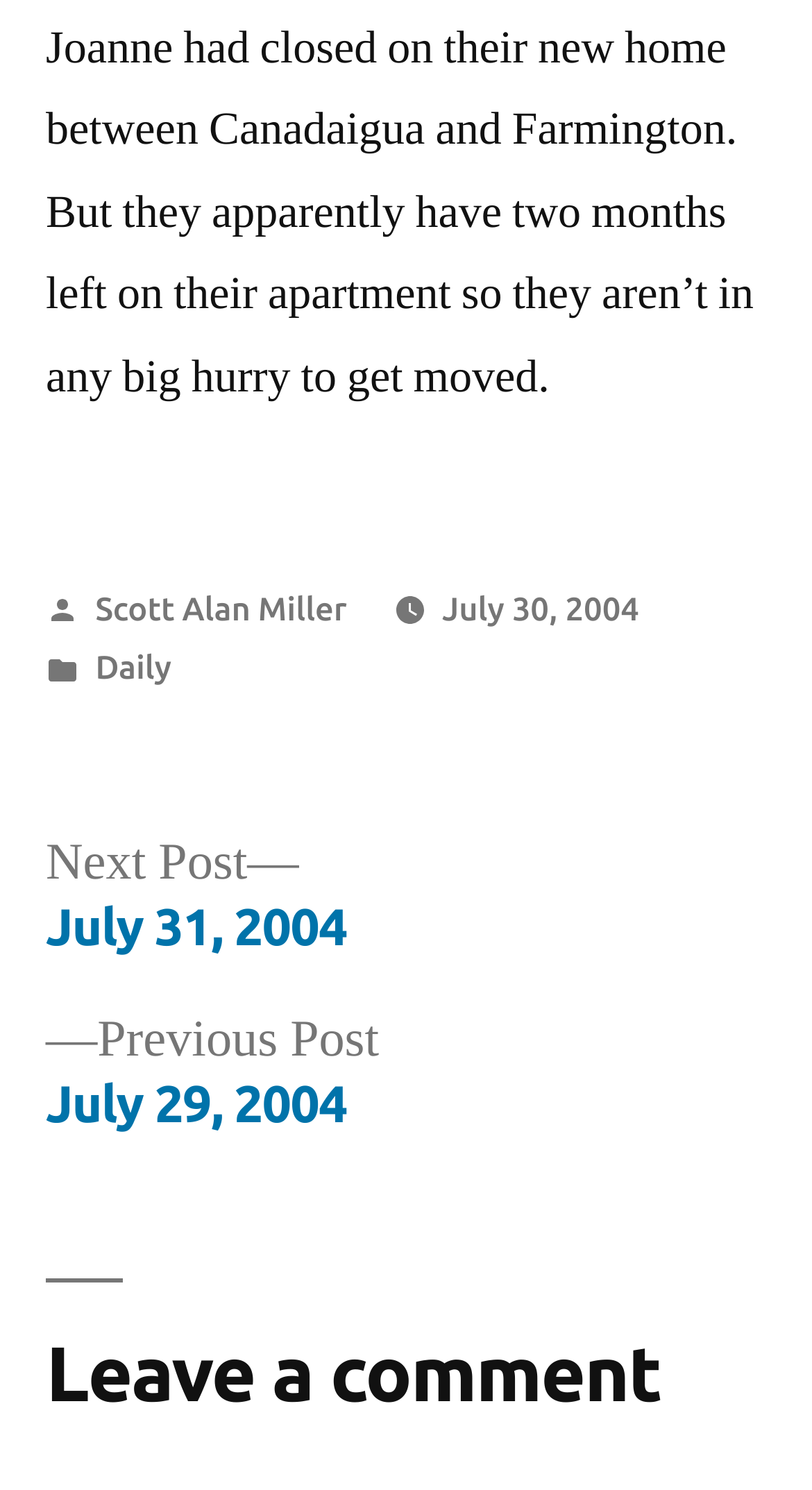What is the date of the previous post?
Please provide a detailed answer to the question.

In the navigation section labeled 'Posts', we can find a link 'Previous post: July 29, 2004', which suggests that the previous post was published on July 29, 2004.